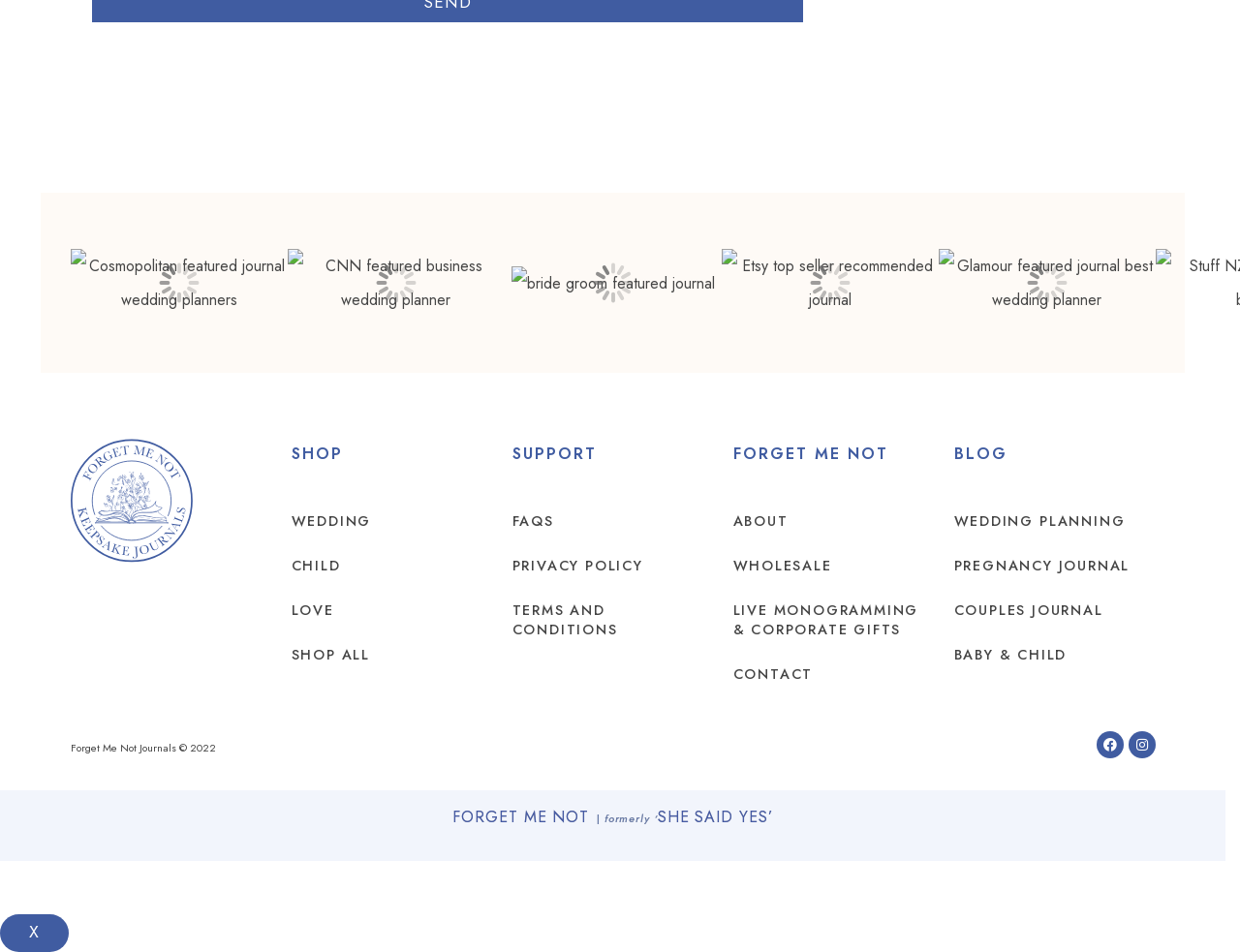What type of products are sold here?
Using the information from the image, provide a comprehensive answer to the question.

Based on the images and links on the webpage, it appears that the website sells various types of journals, including wedding planners, pregnancy journals, and couples journals.